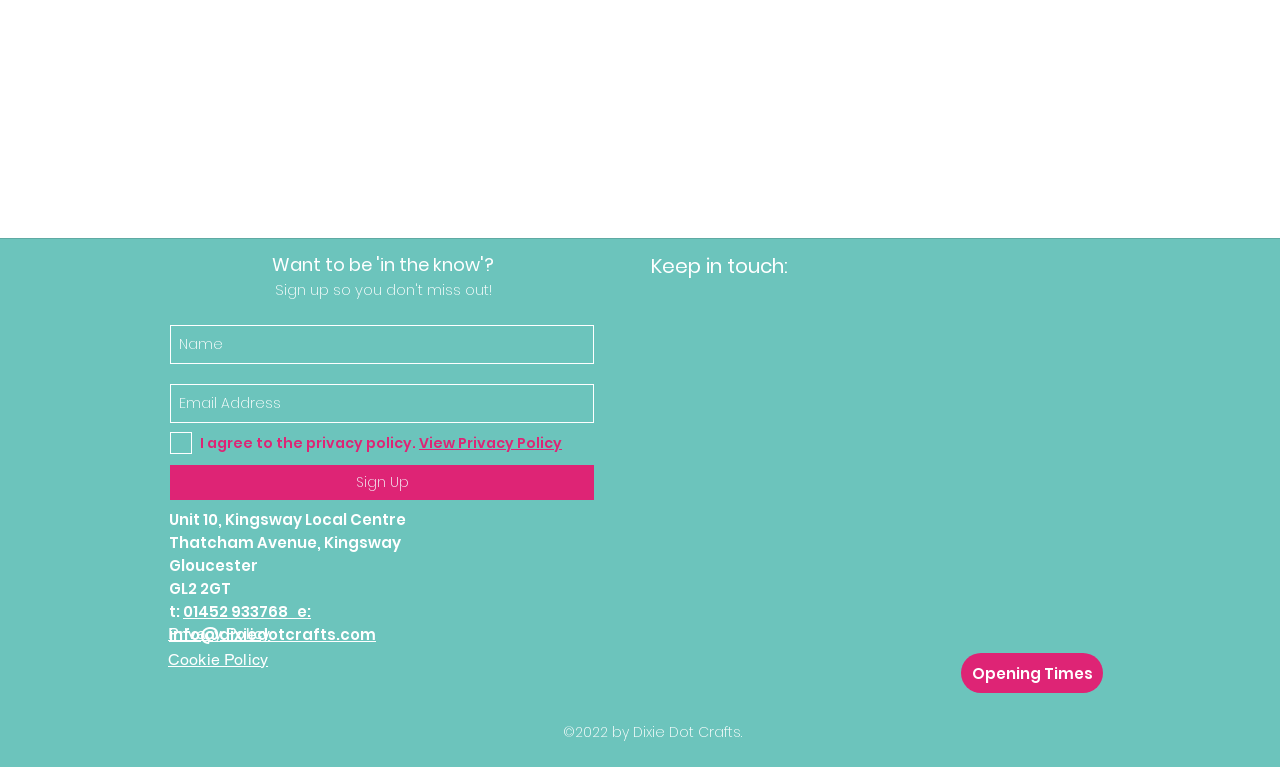How many social media links are in the 'Social Bar'?
Please use the image to provide a one-word or short phrase answer.

4